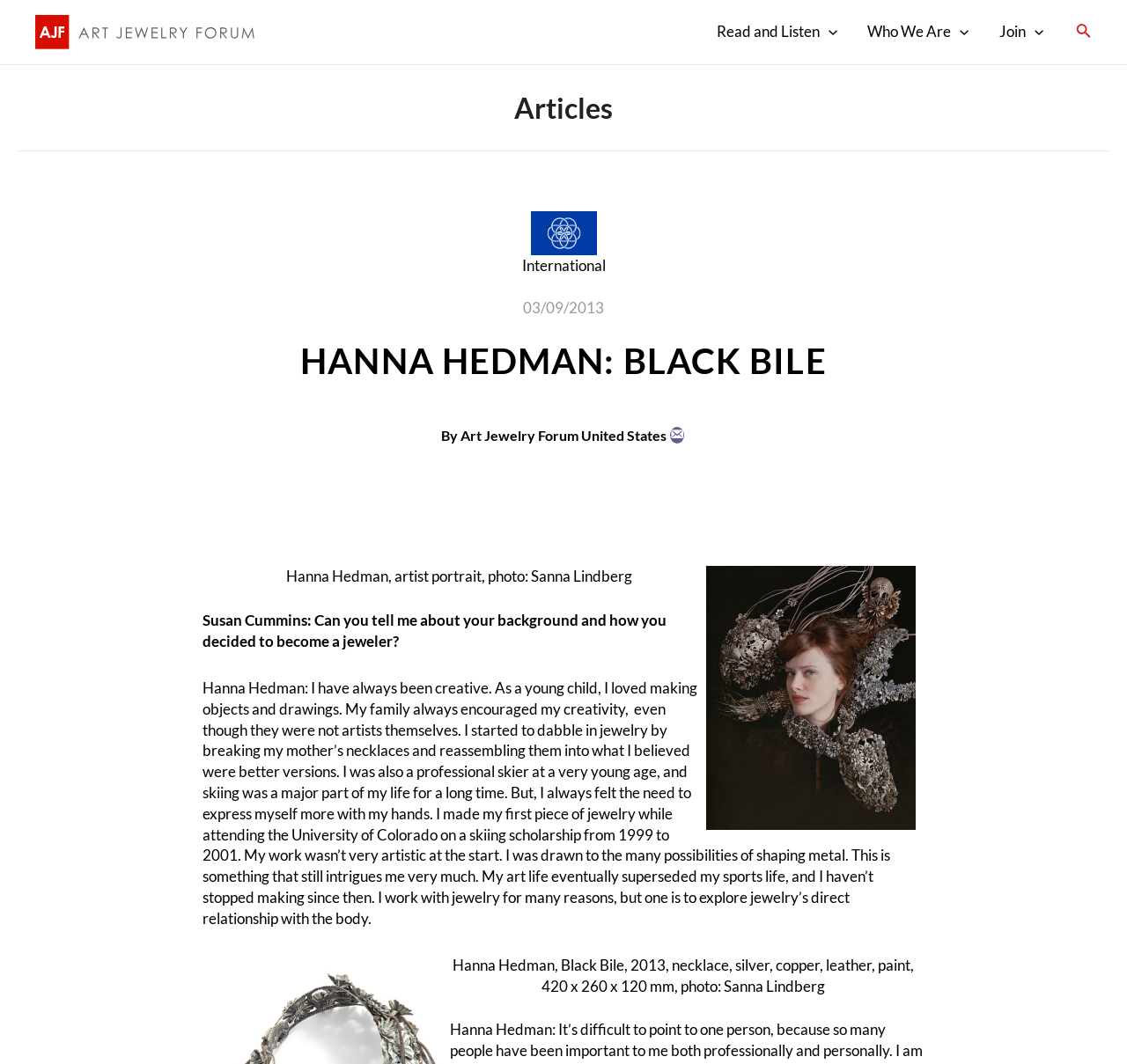Predict the bounding box of the UI element that fits this description: "Art Jewelry Forum".

[0.408, 0.401, 0.513, 0.417]